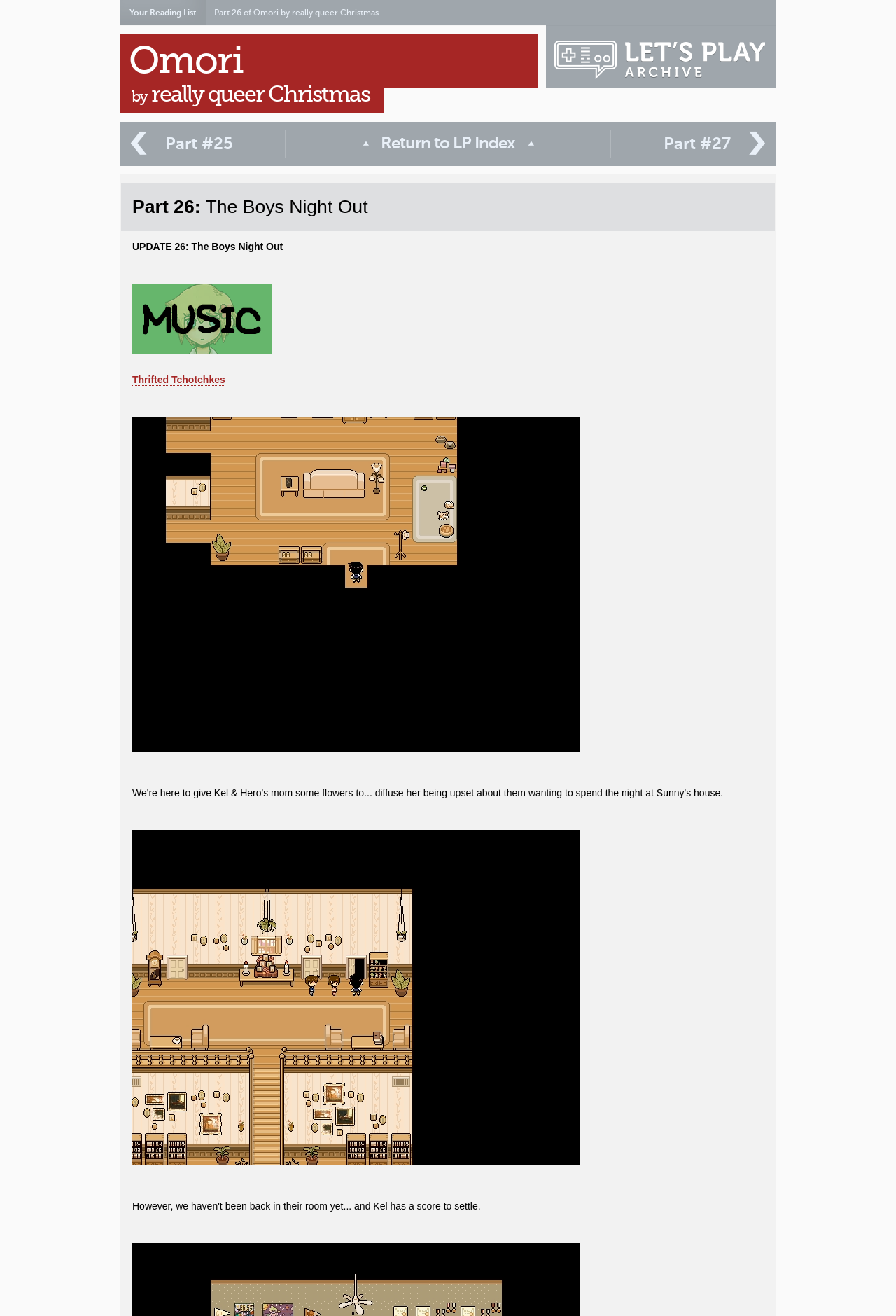Identify the bounding box for the UI element that is described as follows: "Thrifted Tchotchkes".

[0.148, 0.284, 0.251, 0.293]